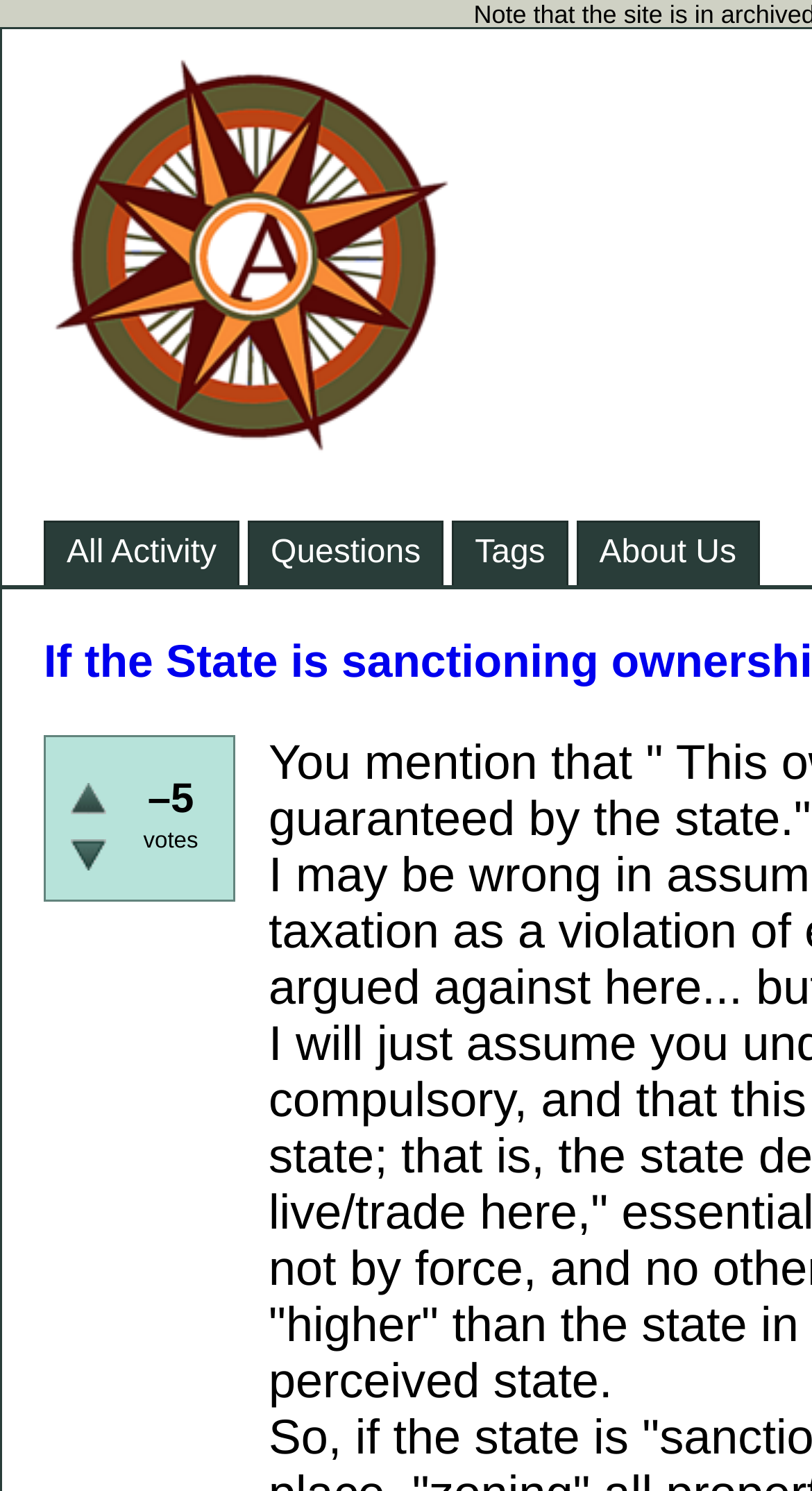Can you extract the primary headline text from the webpage?

If the State is sanctioning ownership, who are the capitalists?